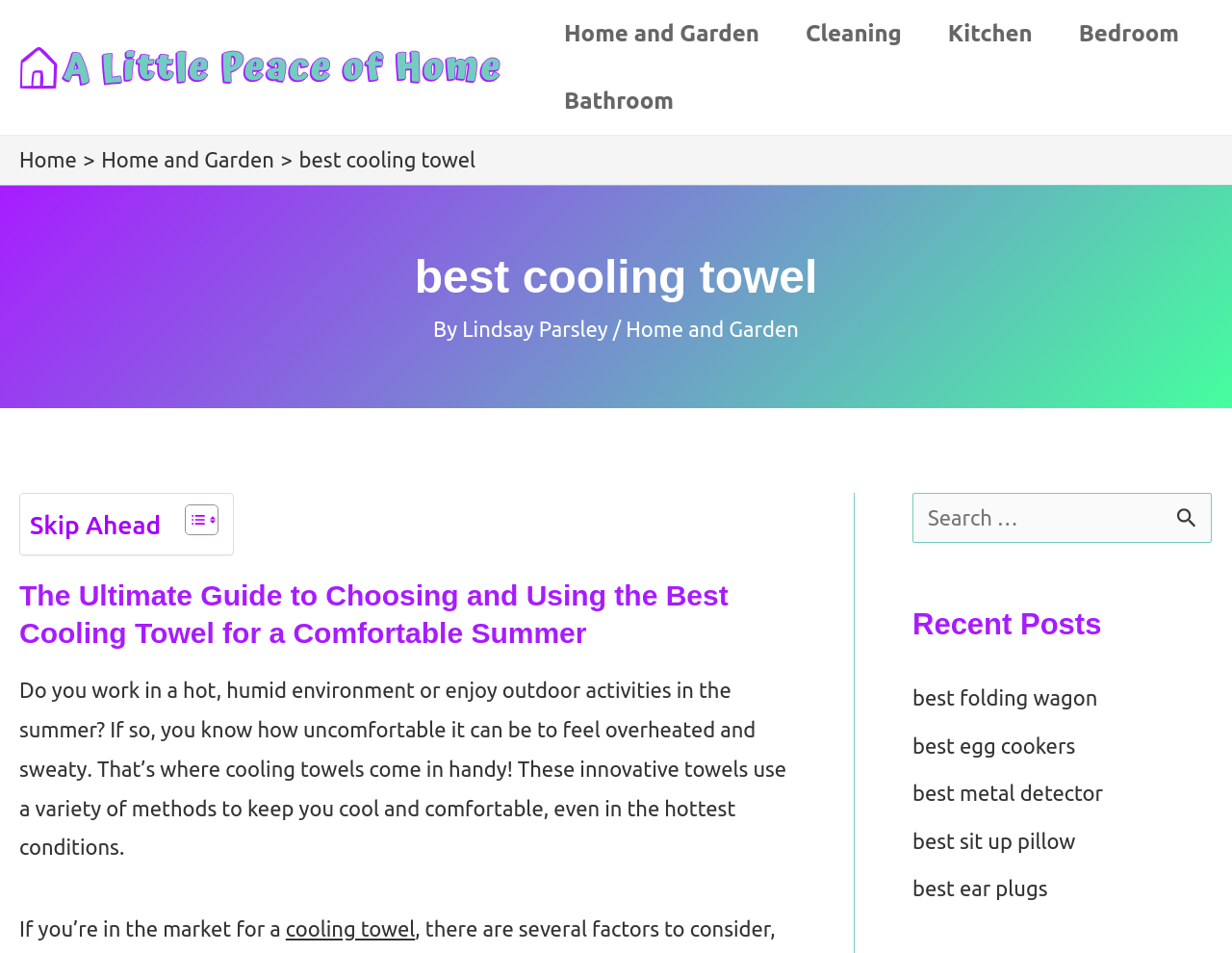What is the title of the article?
Provide an in-depth answer to the question, covering all aspects.

The title of the article is located below the header menu, and it is a heading element that describes the content of the article.